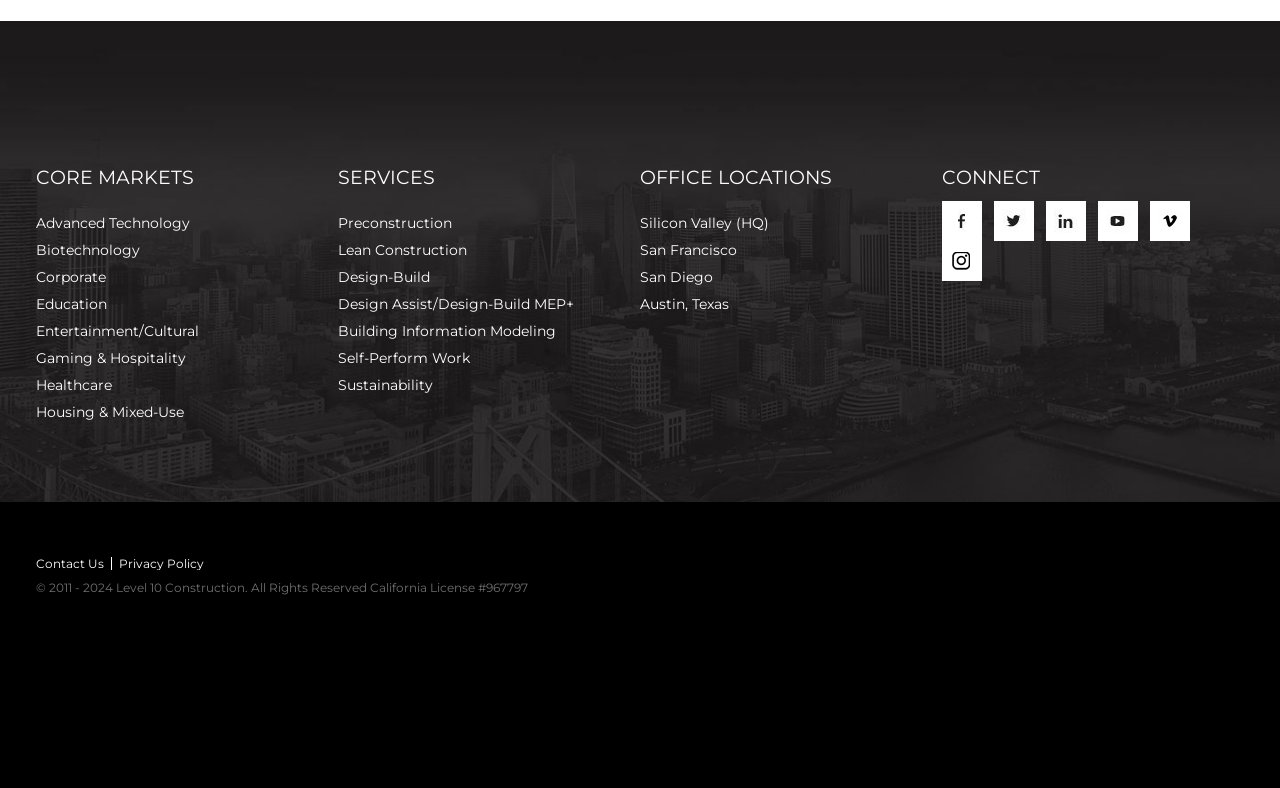What type of construction services does this company offer?
Using the details from the image, give an elaborate explanation to answer the question.

Under the SERVICES category, I found links to various construction services, including Preconstruction, Lean Construction, and Design-Build, which suggests that the company offers these services to its clients.